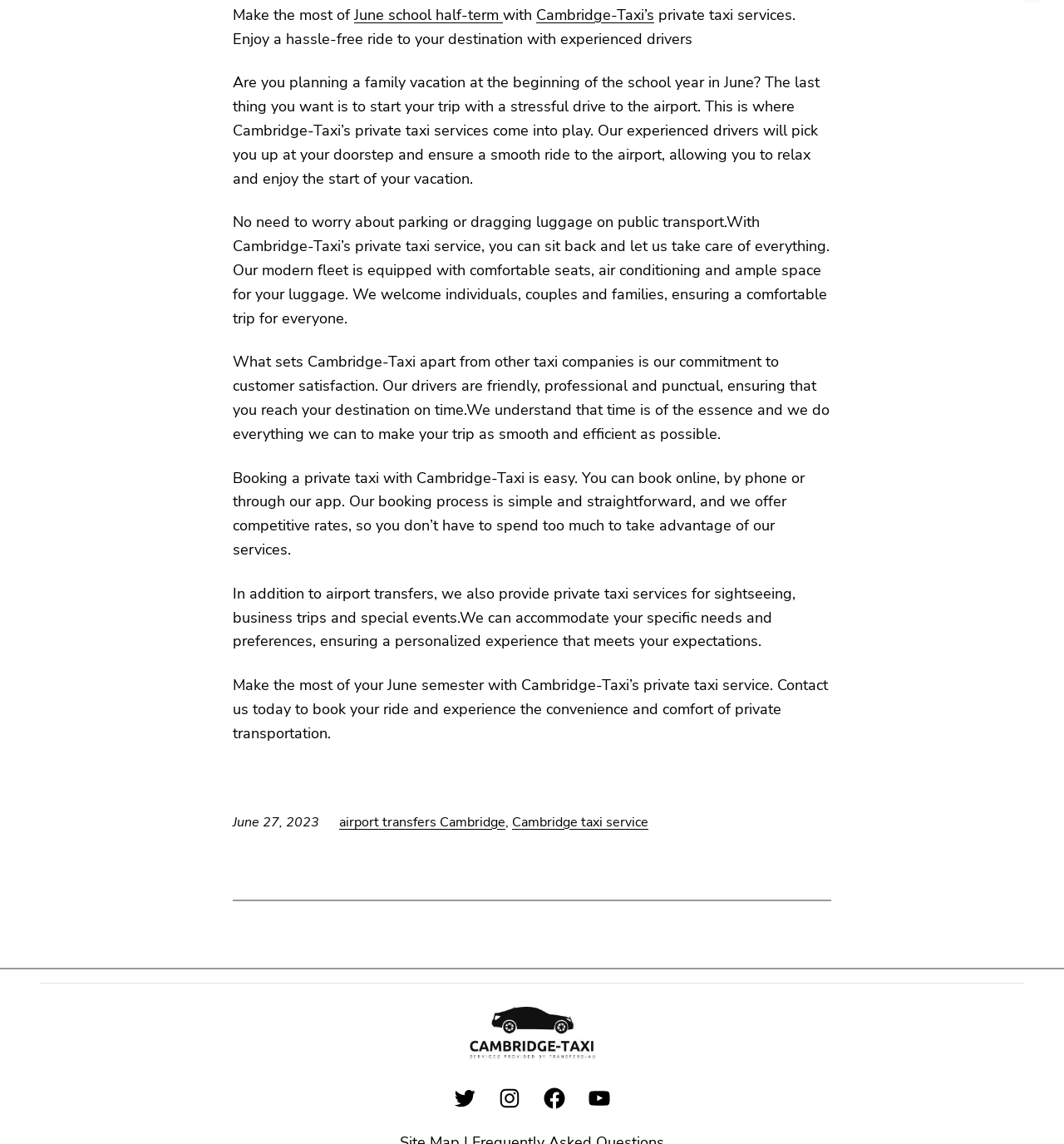Can you find the bounding box coordinates of the area I should click to execute the following instruction: "Click on 'June school half-term'"?

[0.333, 0.004, 0.473, 0.022]